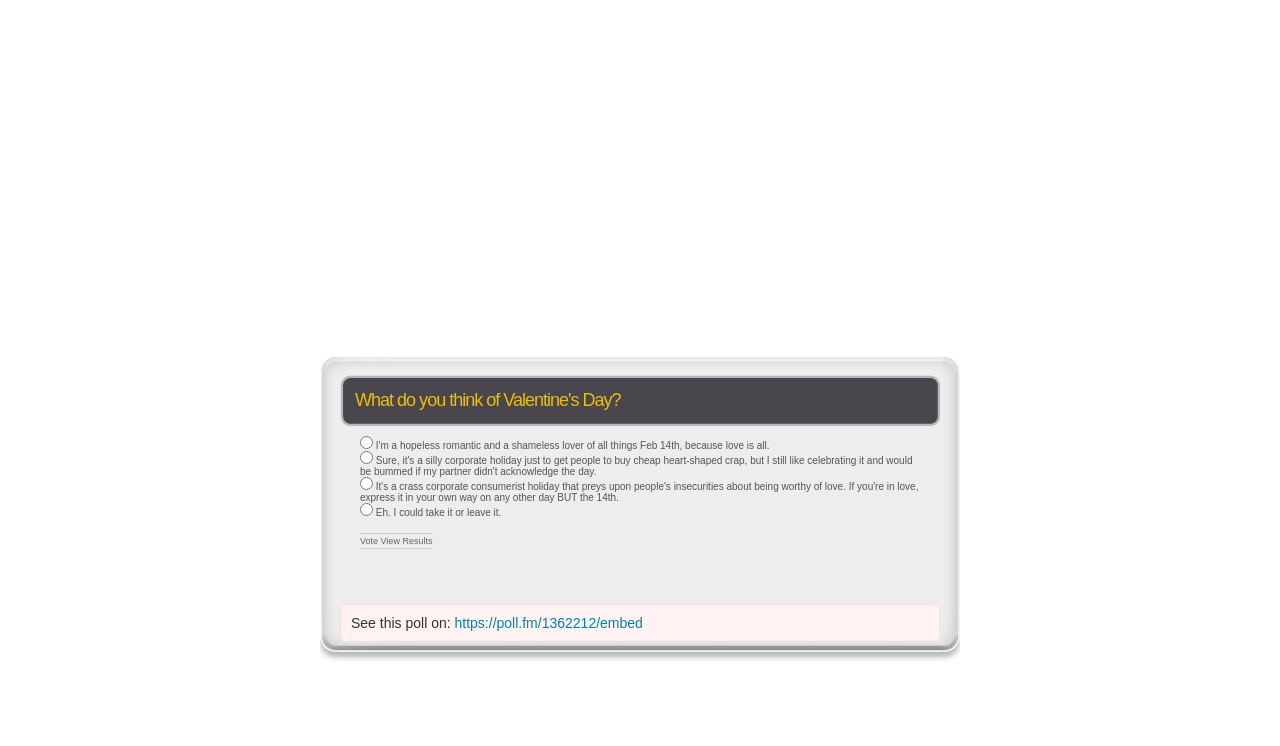Using the information shown in the image, answer the question with as much detail as possible: What is the purpose of the radio buttons?

The radio buttons are grouped together under the heading 'What do you think of Valentine's Day?' and each option represents a different opinion about Valentine's Day. The user can select one of the options to express their opinion.